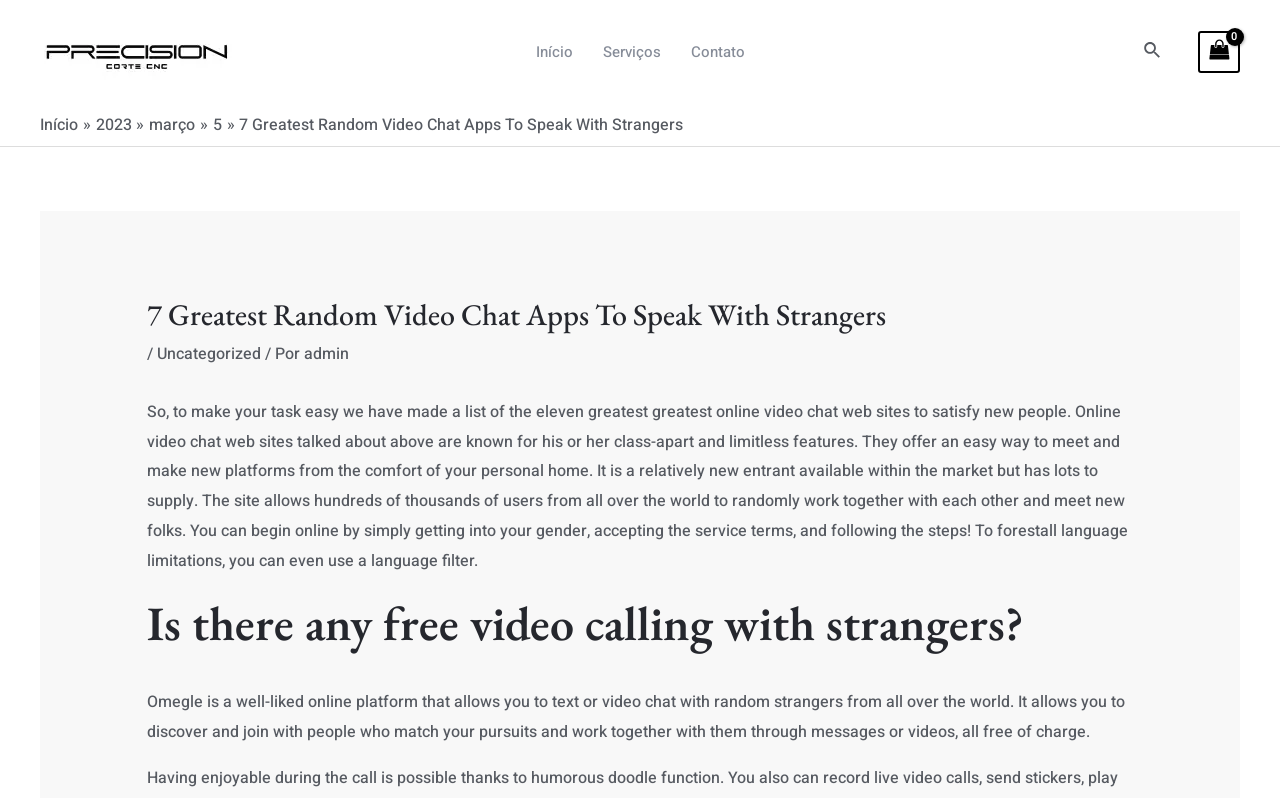Please identify the bounding box coordinates of the region to click in order to complete the given instruction: "Click on the Precision Laser link". The coordinates should be four float numbers between 0 and 1, i.e., [left, top, right, bottom].

[0.031, 0.049, 0.181, 0.079]